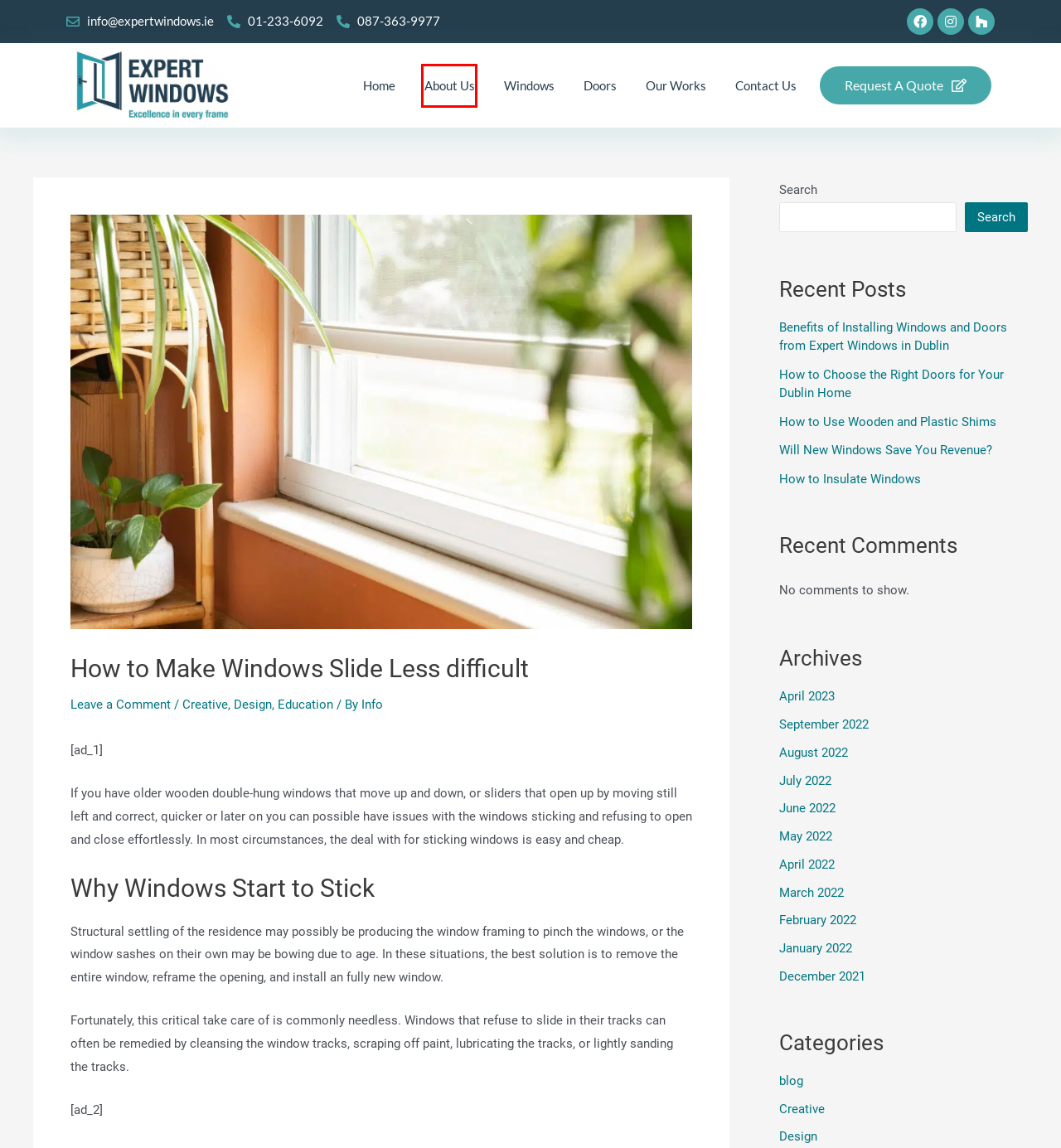Given a webpage screenshot featuring a red rectangle around a UI element, please determine the best description for the new webpage that appears after the element within the bounding box is clicked. The options are:
A. Expert Windows Dublin - High Quality Doors & Windows Ireland
B. blog - Expert Windows Ltd.
C. About Us - Expert Windows Ltd.
D. How to Insulate Windows - Expert Windows Ltd.
E. Info - Expert Windows Ltd.
F. How to Use Wooden and Plastic Shims - Expert Windows Ltd.
G. Contact Us - Expert Windows Ltd.
H. uPVC Windows Dublin, Ireland - Window Fitters & Suppliers

C